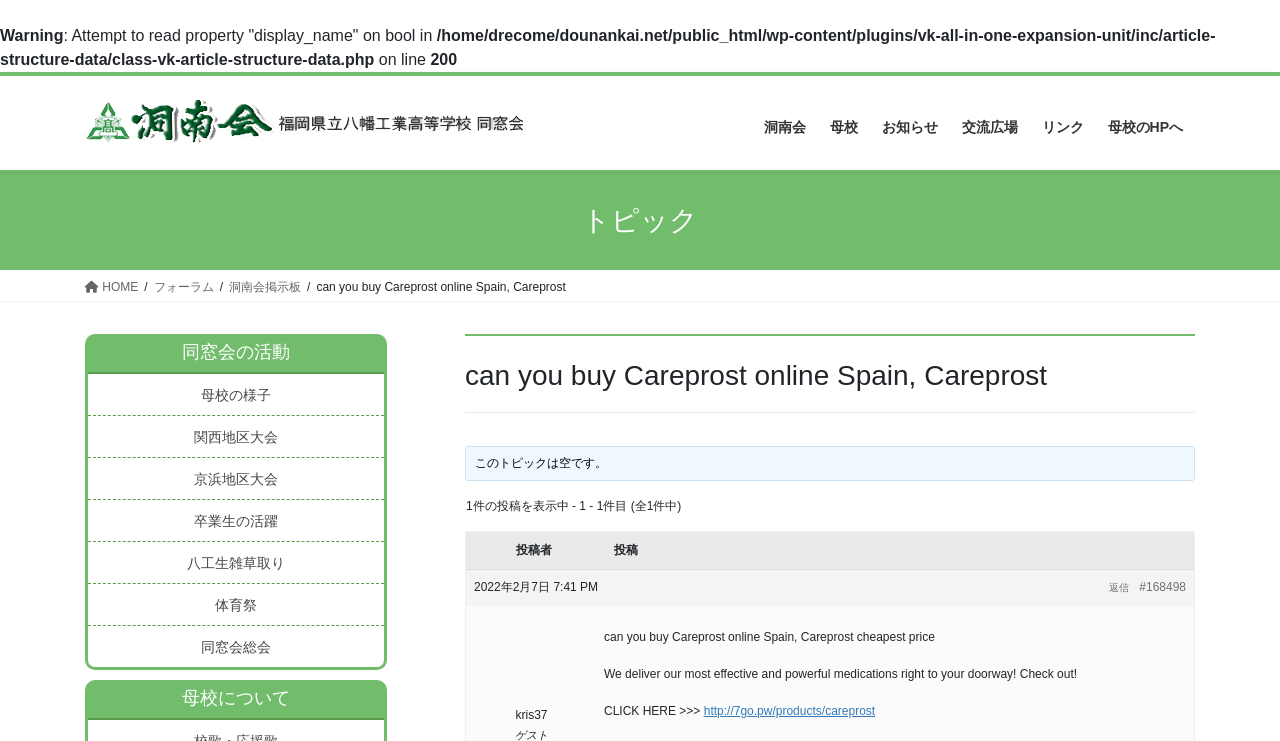Locate the bounding box for the described UI element: "Open New Topic". Ensure the coordinates are four float numbers between 0 and 1, formatted as [left, top, right, bottom].

None